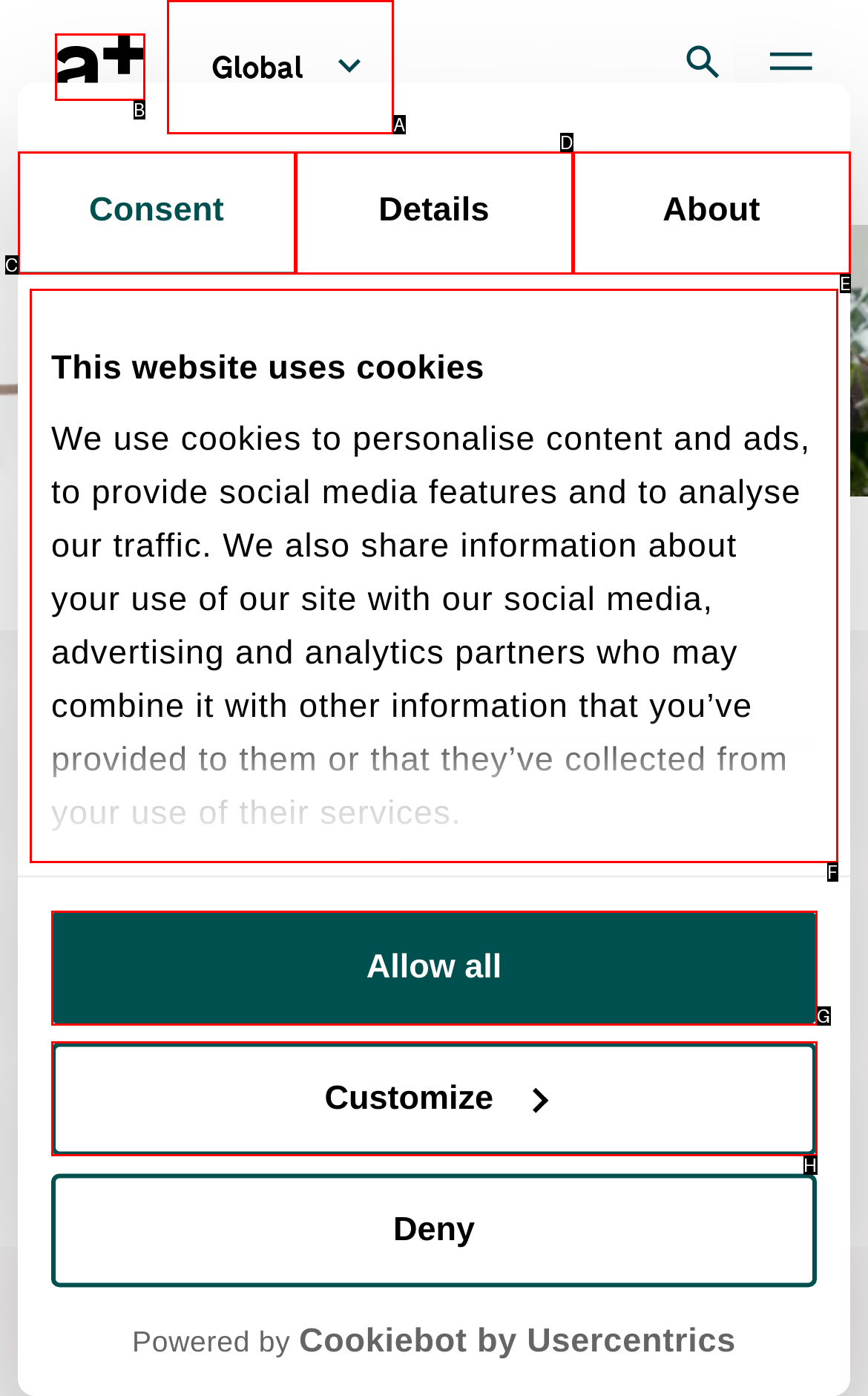Select the HTML element that needs to be clicked to perform the task: read the article about travel and healing. Reply with the letter of the chosen option.

None